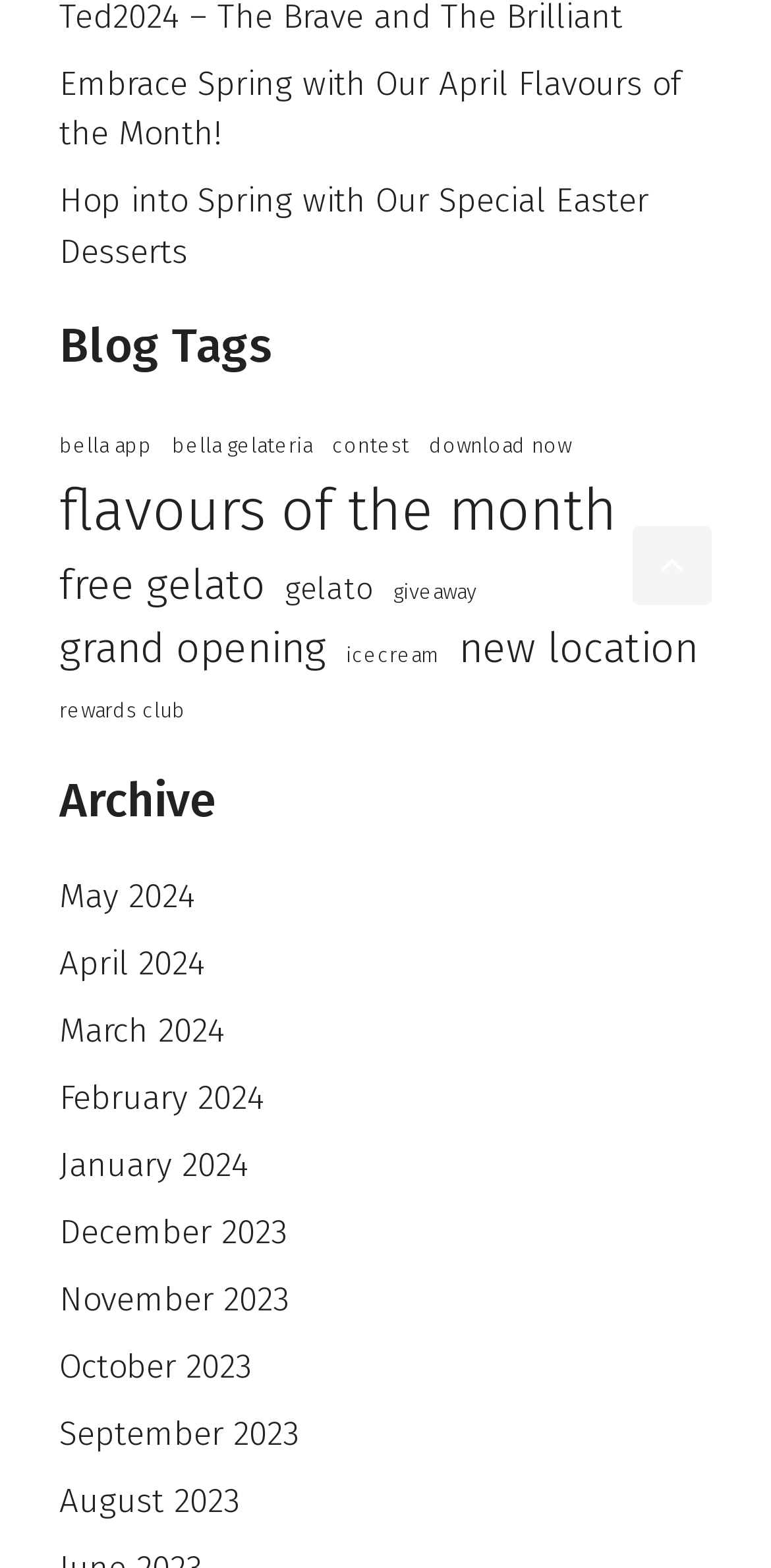Provide the bounding box coordinates for the UI element that is described as: "contest".

[0.431, 0.275, 0.531, 0.295]